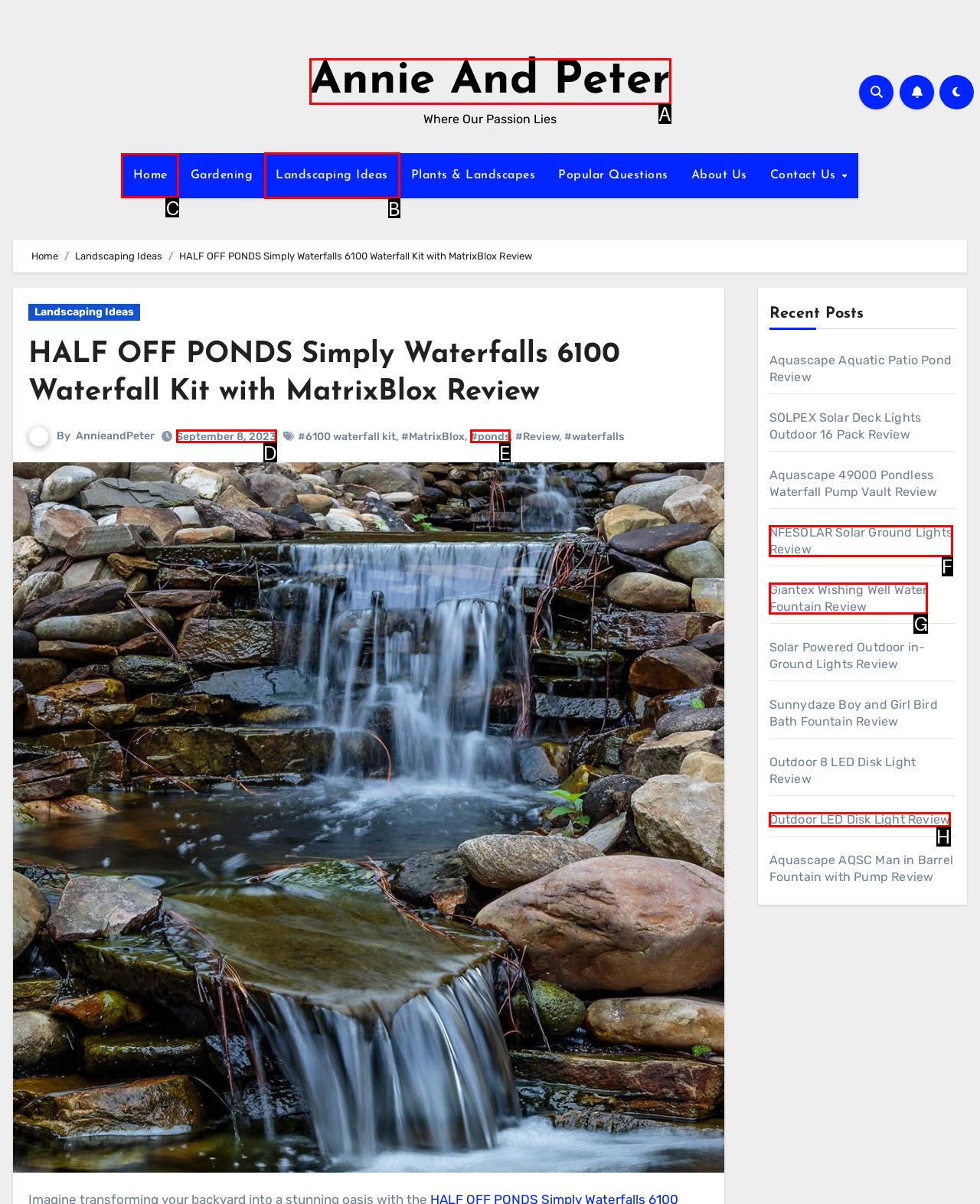Select the appropriate bounding box to fulfill the task: Navigate to 'Landscaping Ideas' Respond with the corresponding letter from the choices provided.

B